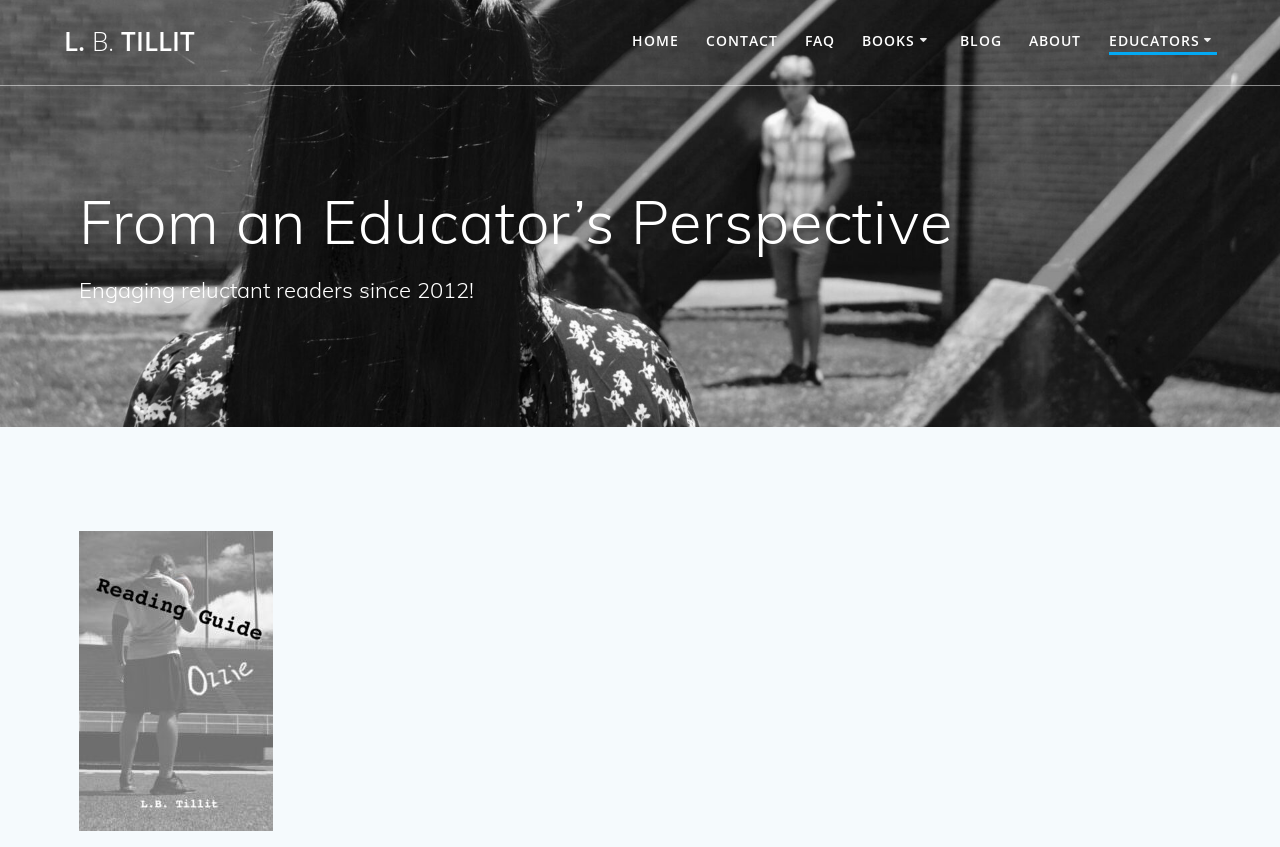Please identify the primary heading on the webpage and return its text.

From an Educator’s Perspective